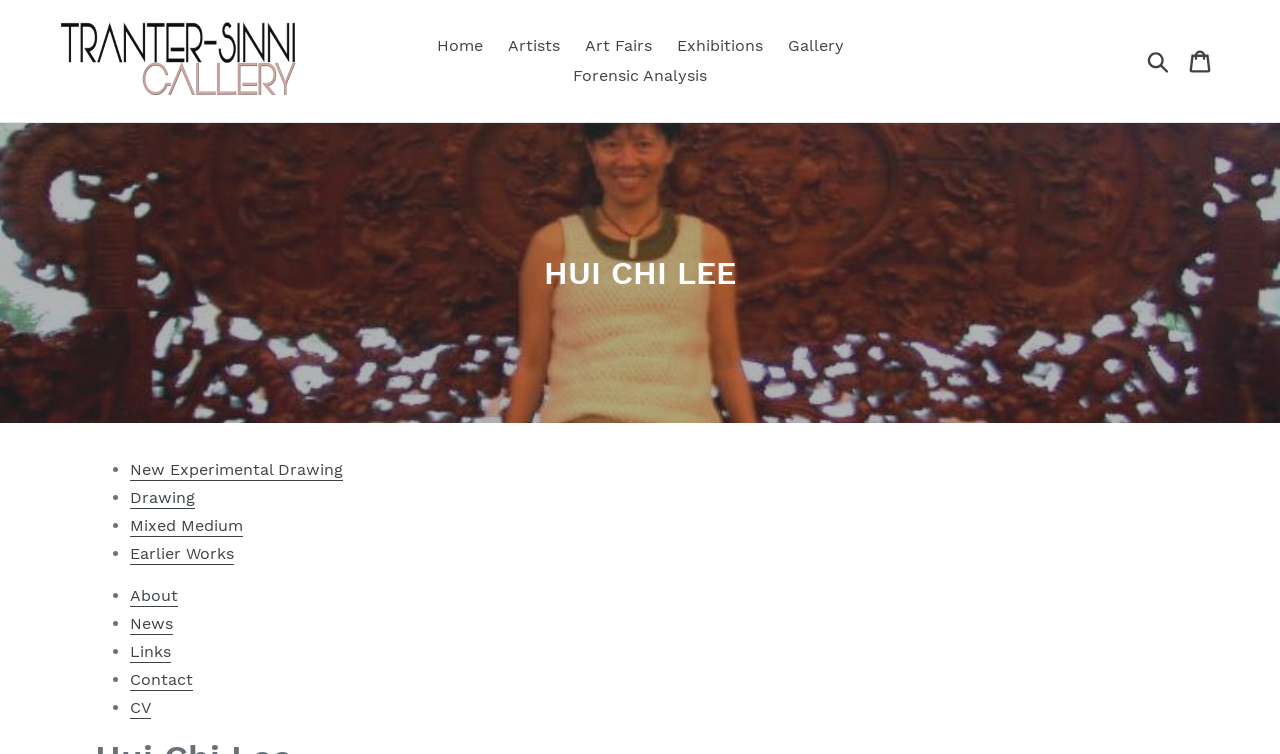Create a detailed description of the webpage's content and layout.

The webpage is a gallery website for Hui Chi Lee, featuring a navigation menu at the top with links to various sections such as Home, Artists, Art Fairs, Exhibitions, and Gallery. Below the navigation menu, there is a search button on the right side and a cart link on the far right. 

The main content area is divided into two sections. On the left side, there is a heading "Collection: HUI CHI LEE" followed by a list of links, including "New Experimental Drawing", "Drawing", "Mixed Medium", "Earlier Works", "About", "News", "Links", "Contact", and "CV". Each link is preceded by a bullet point. 

On the top left corner, there is a logo image with the text "Tranter-Sinni Gallery" which is also a link.